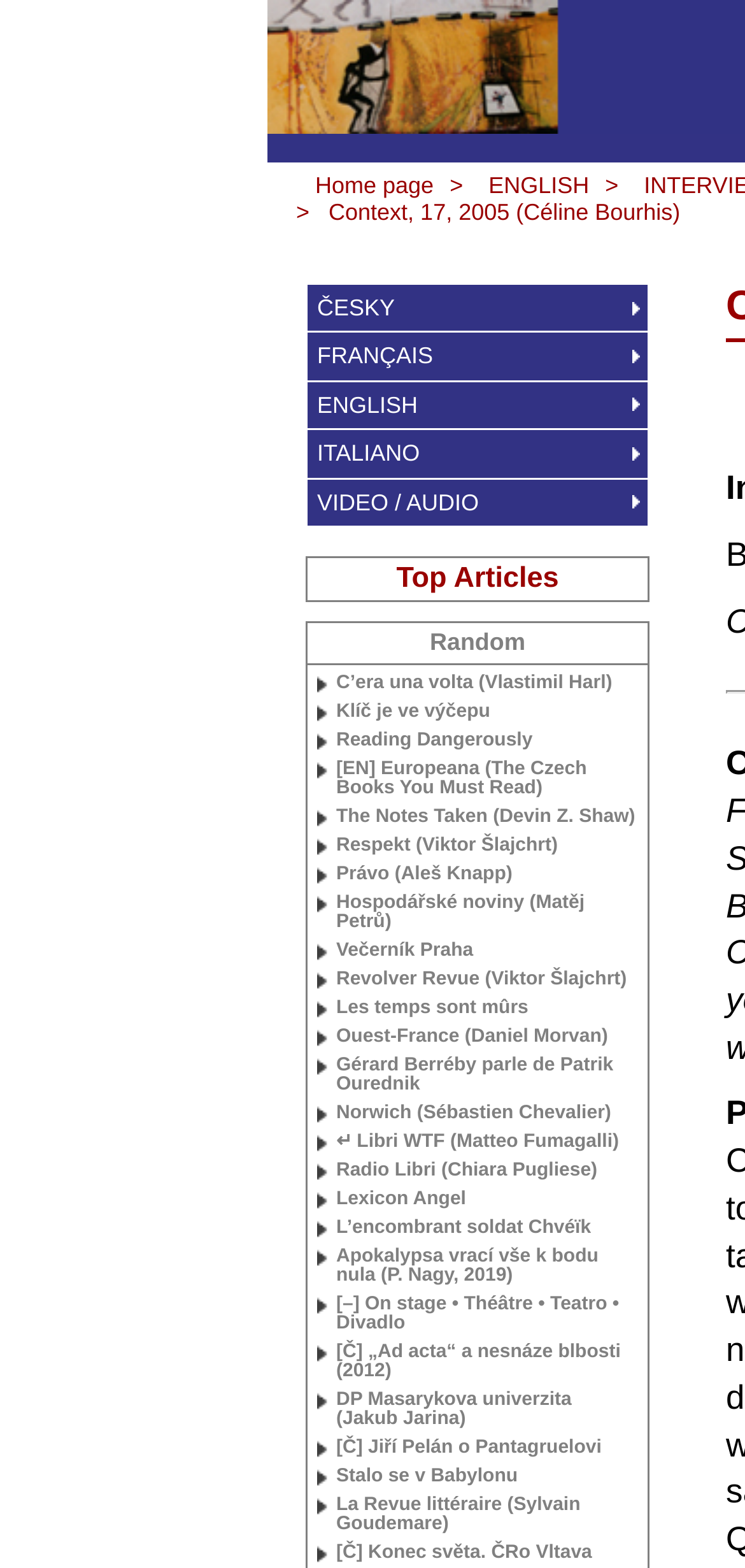Using a single word or phrase, answer the following question: 
How many languages are available on this webpage?

5